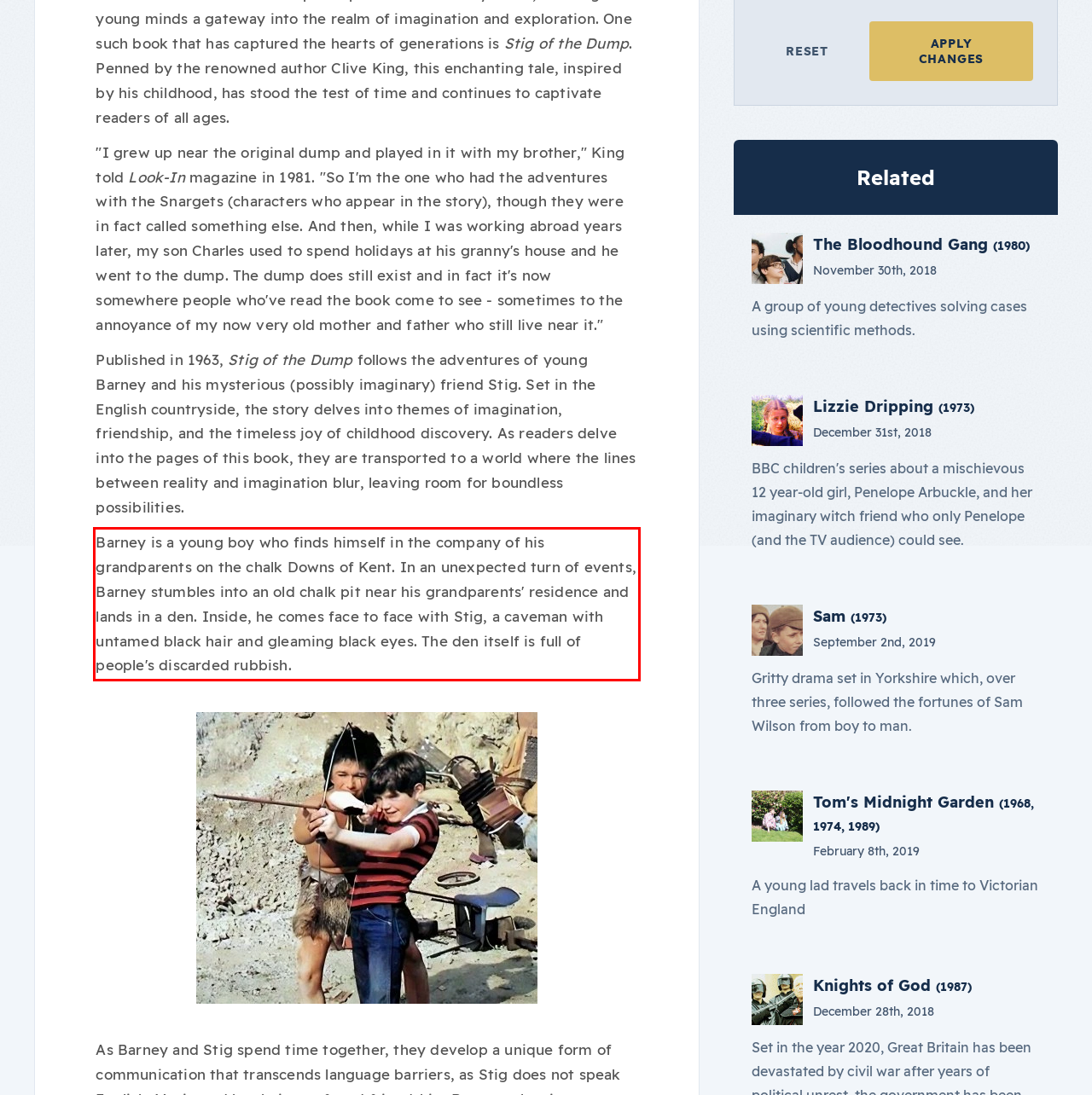Using the webpage screenshot, recognize and capture the text within the red bounding box.

Barney is a young boy who finds himself in the company of his grandparents on the chalk Downs of Kent. In an unexpected turn of events, Barney stumbles into an old chalk pit near his grandparents' residence and lands in a den. Inside, he comes face to face with Stig, a caveman with untamed black hair and gleaming black eyes. The den itself is full of people's discarded rubbish.